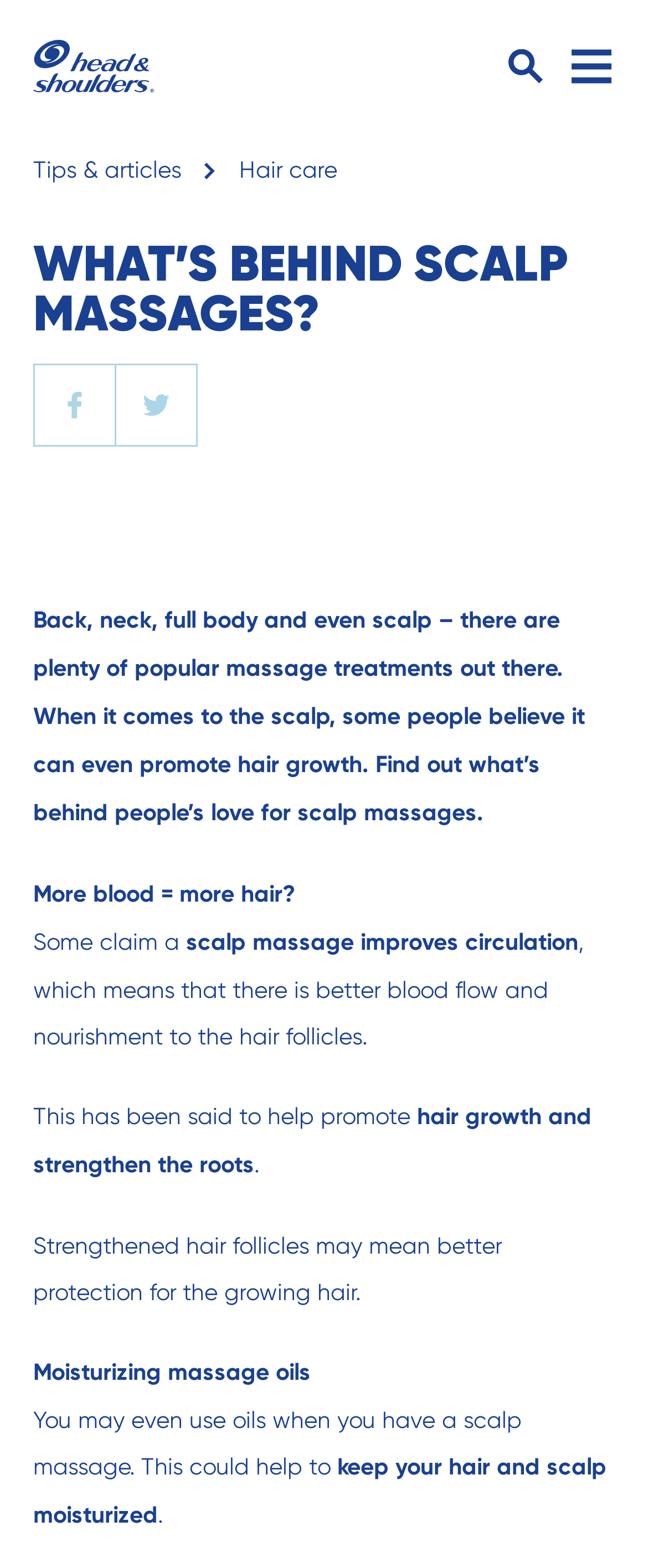What is the main topic of this webpage?
Refer to the screenshot and respond with a concise word or phrase.

Scalp massages